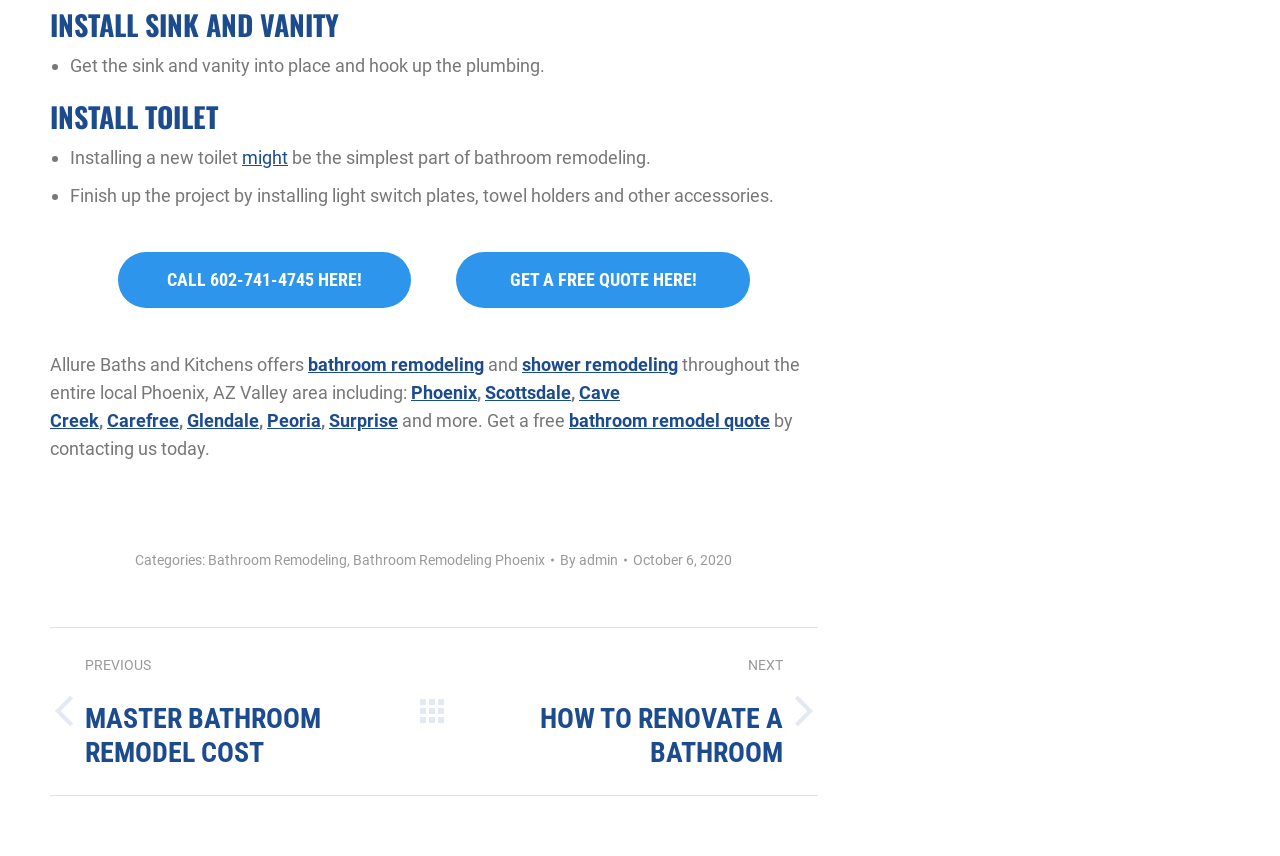Find and provide the bounding box coordinates for the UI element described here: "PreviousPrevious post:Master Bathroom Remodel Cost". The coordinates should be given as four float numbers between 0 and 1: [left, top, right, bottom].

[0.039, 0.762, 0.305, 0.899]